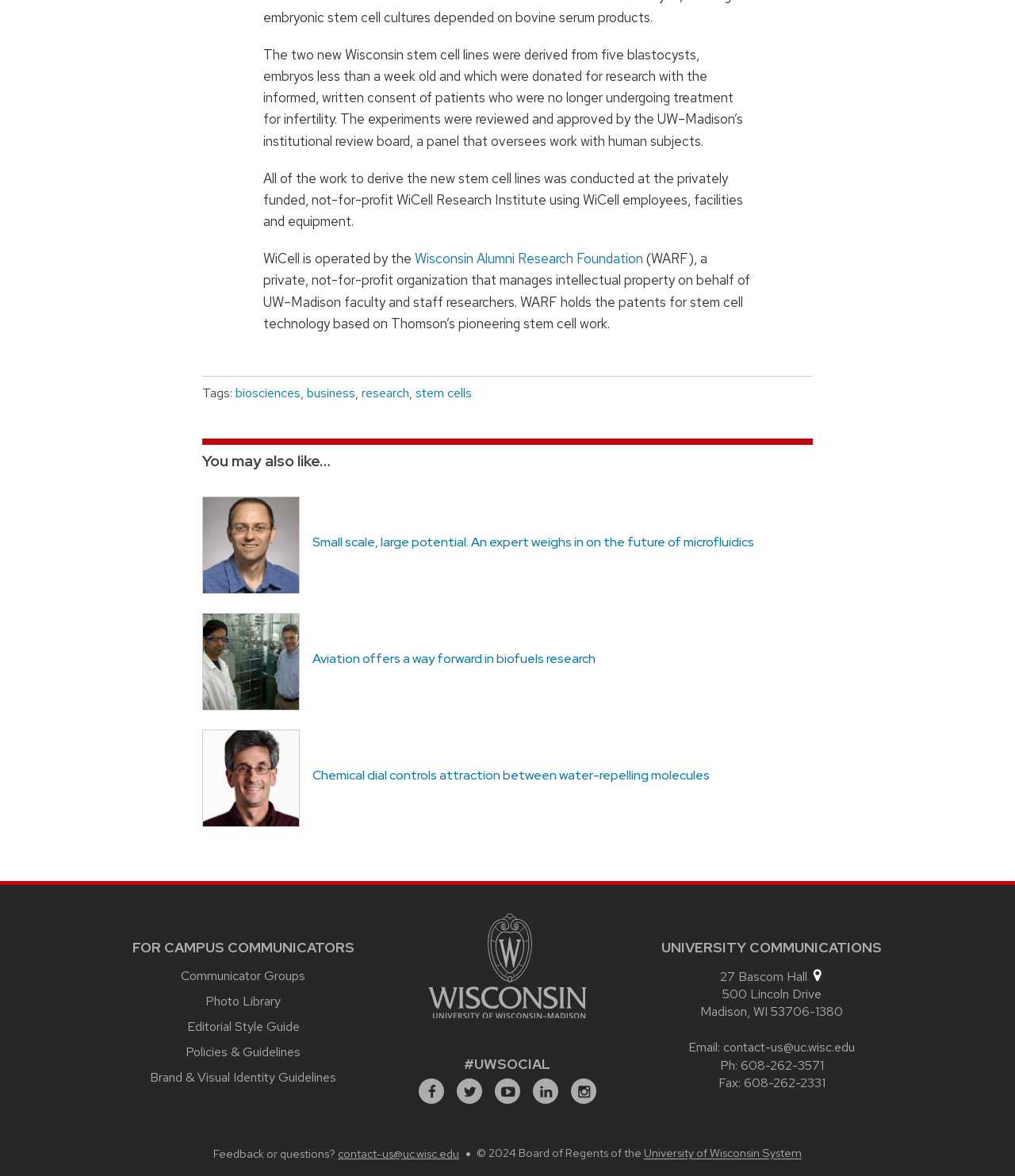Find the bounding box coordinates of the area to click in order to follow the instruction: "Visit the 'Photo Library'".

[0.202, 0.844, 0.277, 0.858]